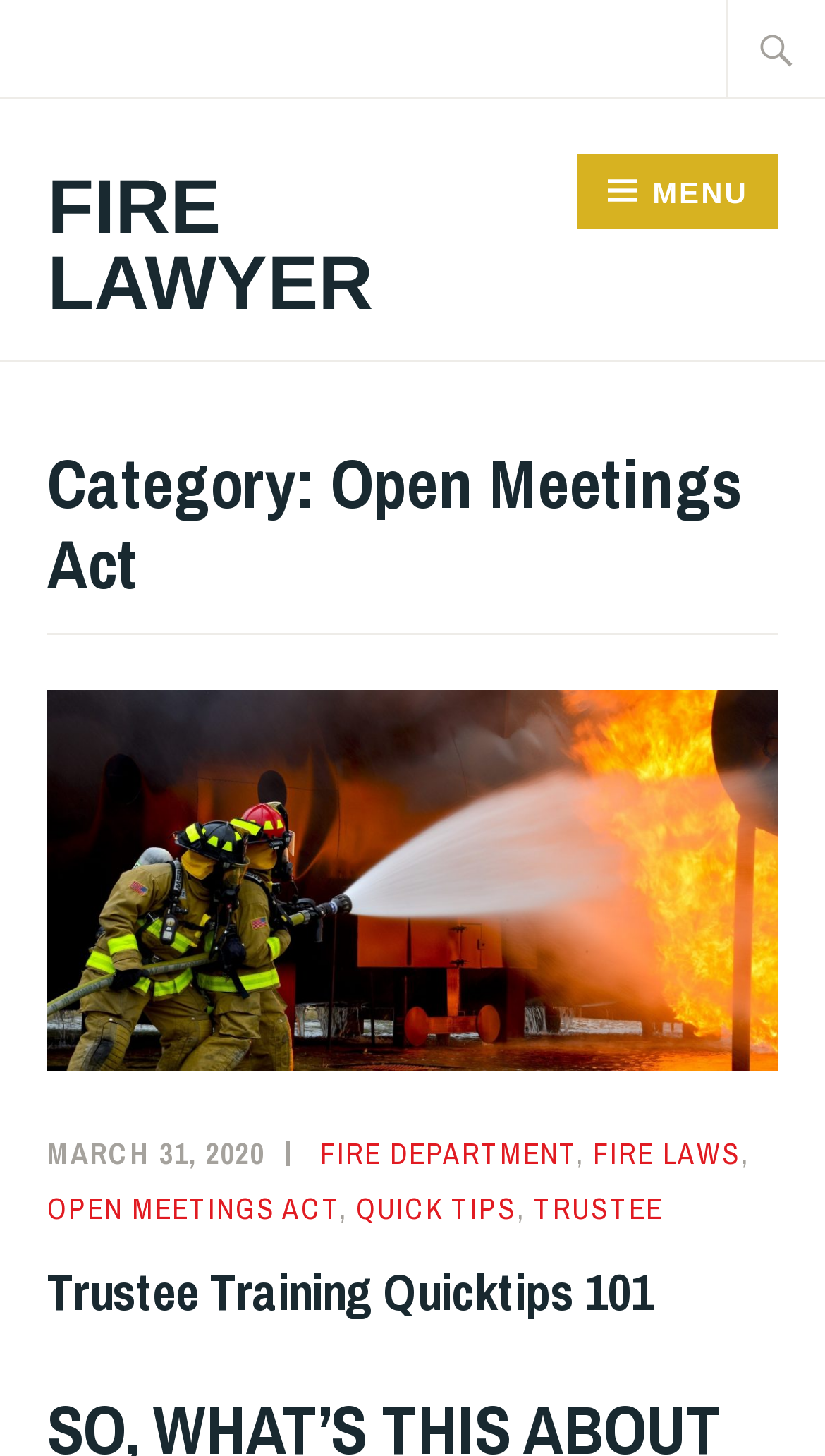Refer to the screenshot and give an in-depth answer to this question: What is the title of the first article?

I looked at the heading under the 'Category: Open Meetings Act' section and found the title of the first article, which is 'Trustee Training Quicktips 101'.